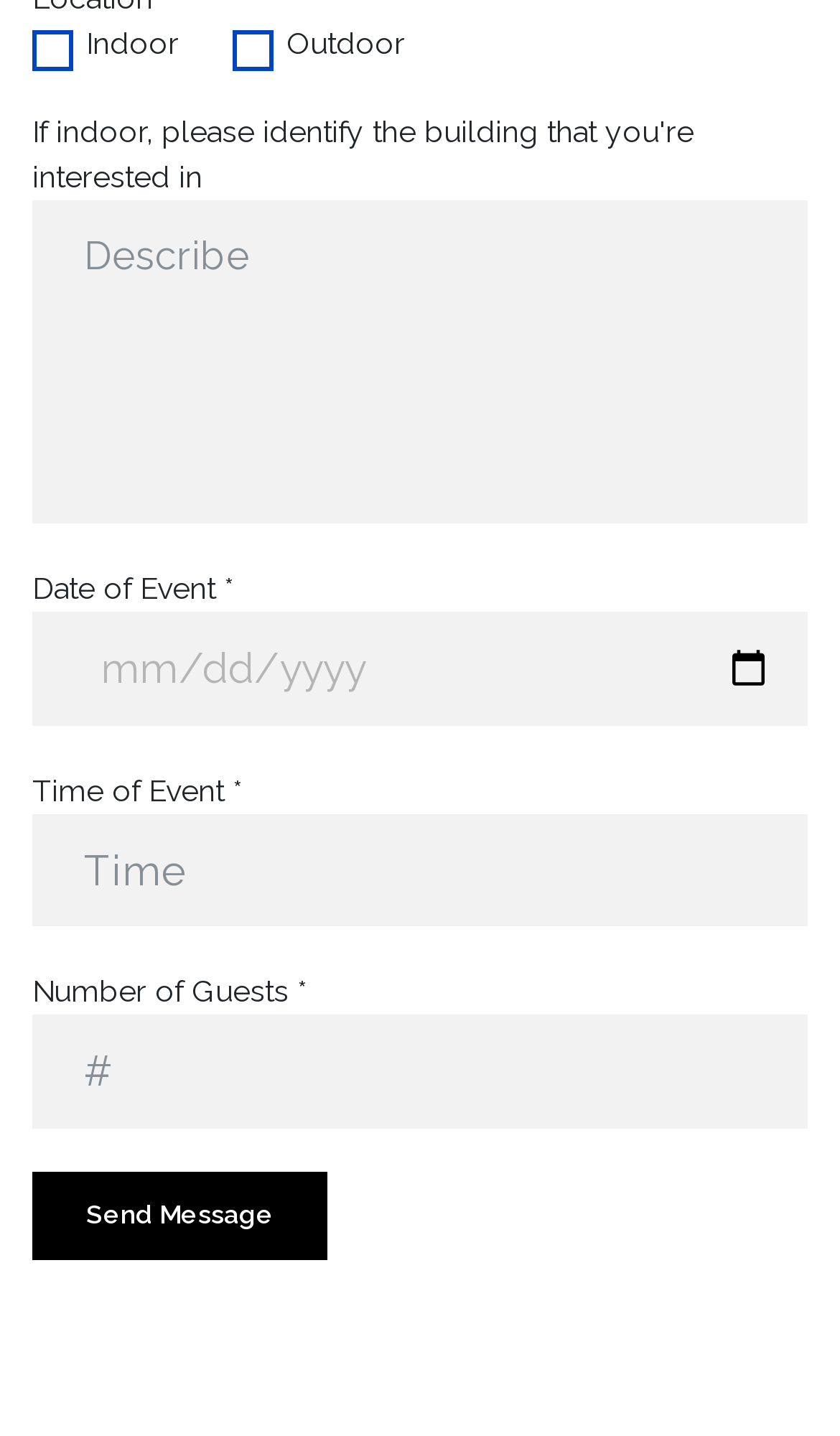What is the minimum number of guests?
Based on the image, answer the question with as much detail as possible.

The minimum number of guests can be found in the 'Number of Guests' section, where the spinbutton has a valuemin of 1, indicating that the minimum number of guests is 1.